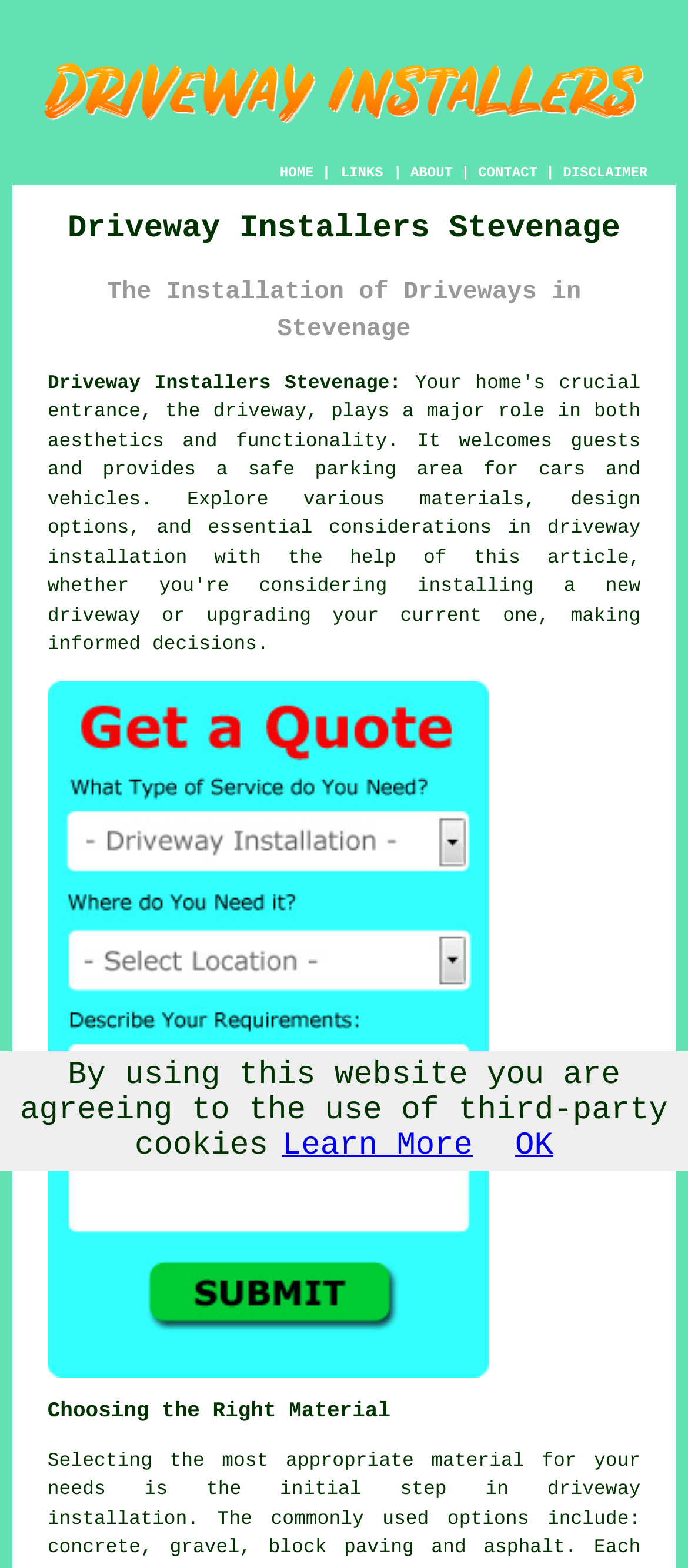Please identify the bounding box coordinates of the element that needs to be clicked to execute the following command: "Click the HOME link". Provide the bounding box using four float numbers between 0 and 1, formatted as [left, top, right, bottom].

[0.407, 0.106, 0.456, 0.116]